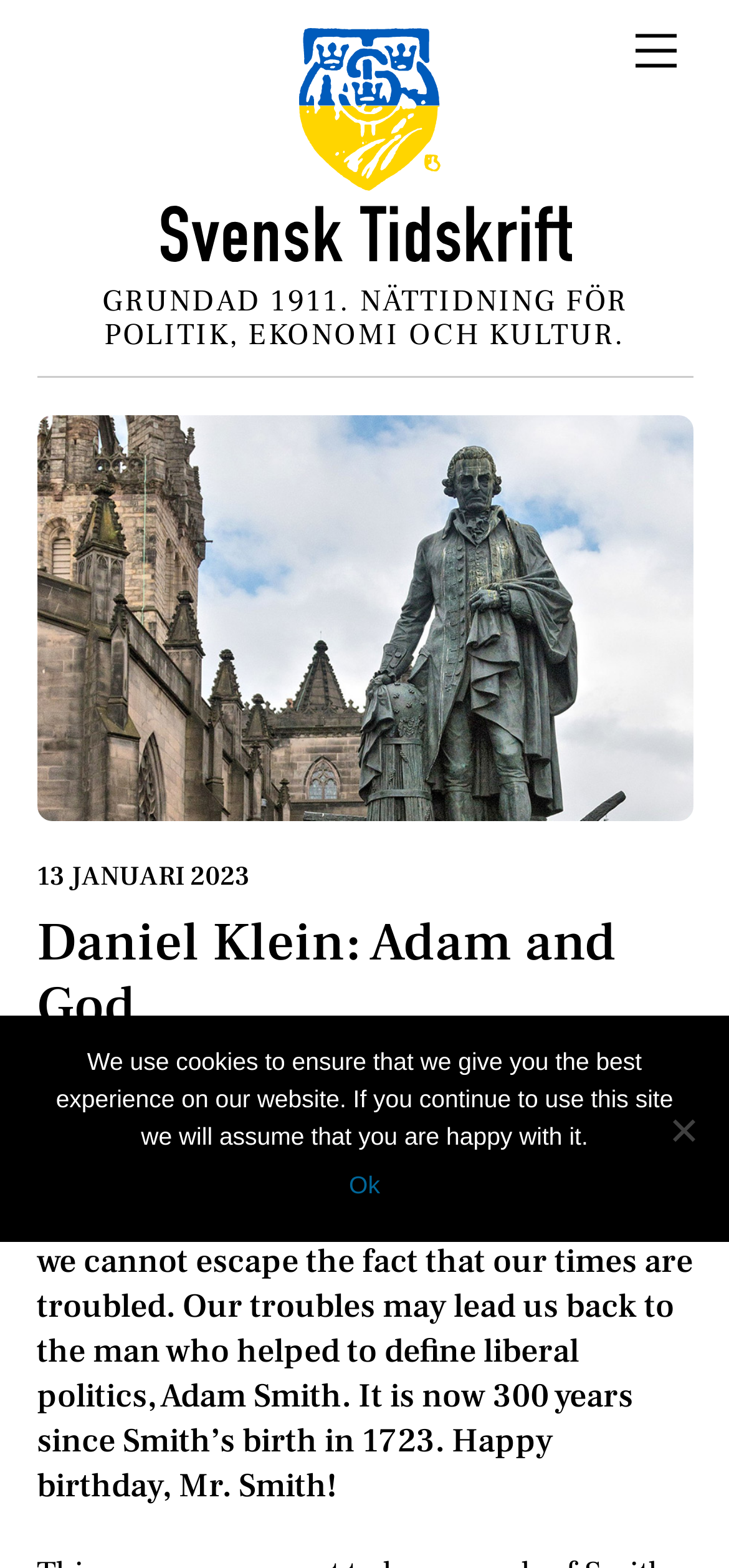What is the purpose of the website?
Examine the image closely and answer the question with as much detail as possible.

The purpose of the website can be inferred from the subtitle 'NÄTTIDNING FÖR POLITIK, EKONOMI OCH KULTUR' which translates to 'Online newspaper for politics, economy, and culture', indicating that the website is focused on these topics.